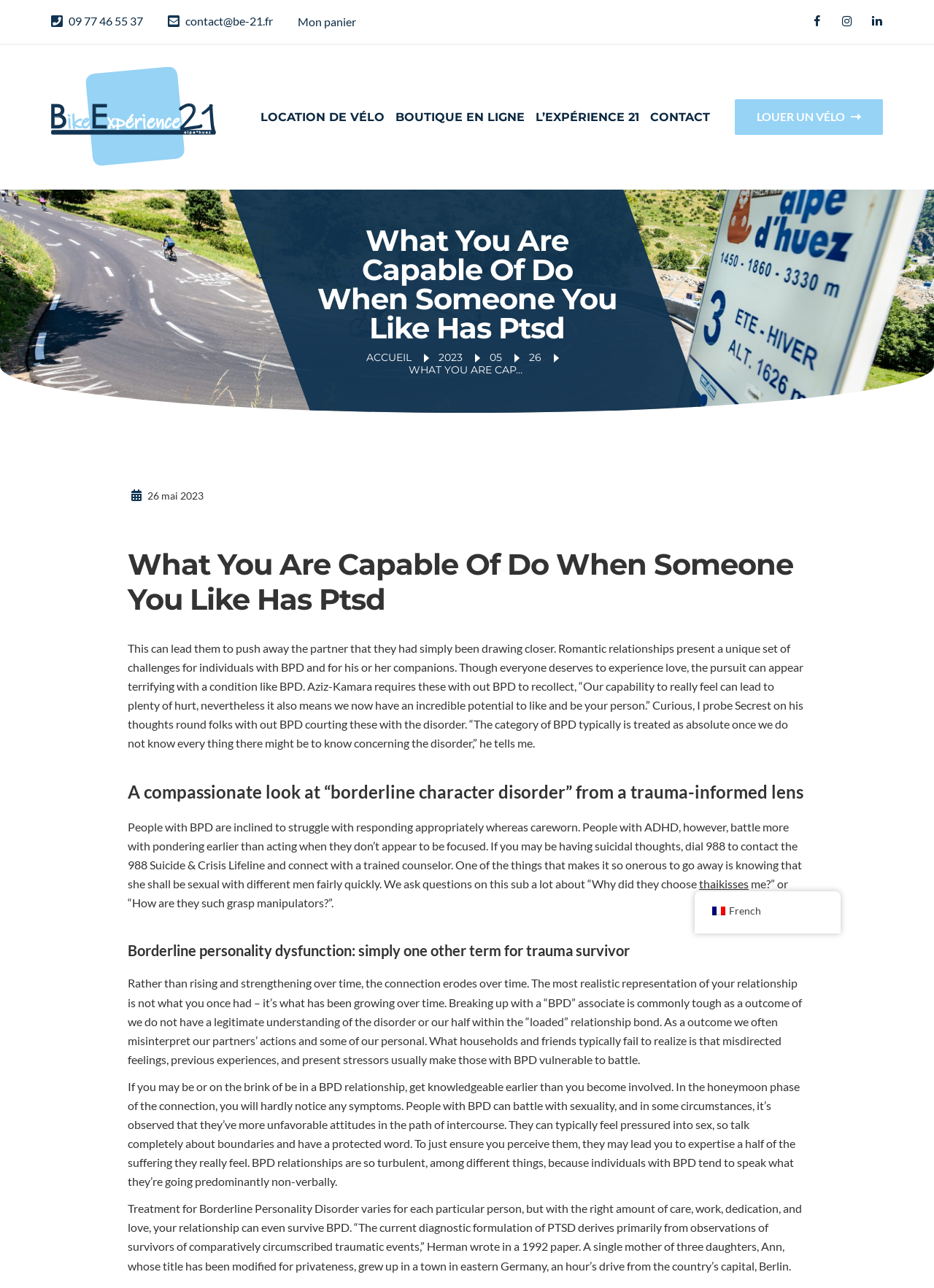Please provide a brief answer to the question using only one word or phrase: 
What is the name of the website?

Bike Experience 21